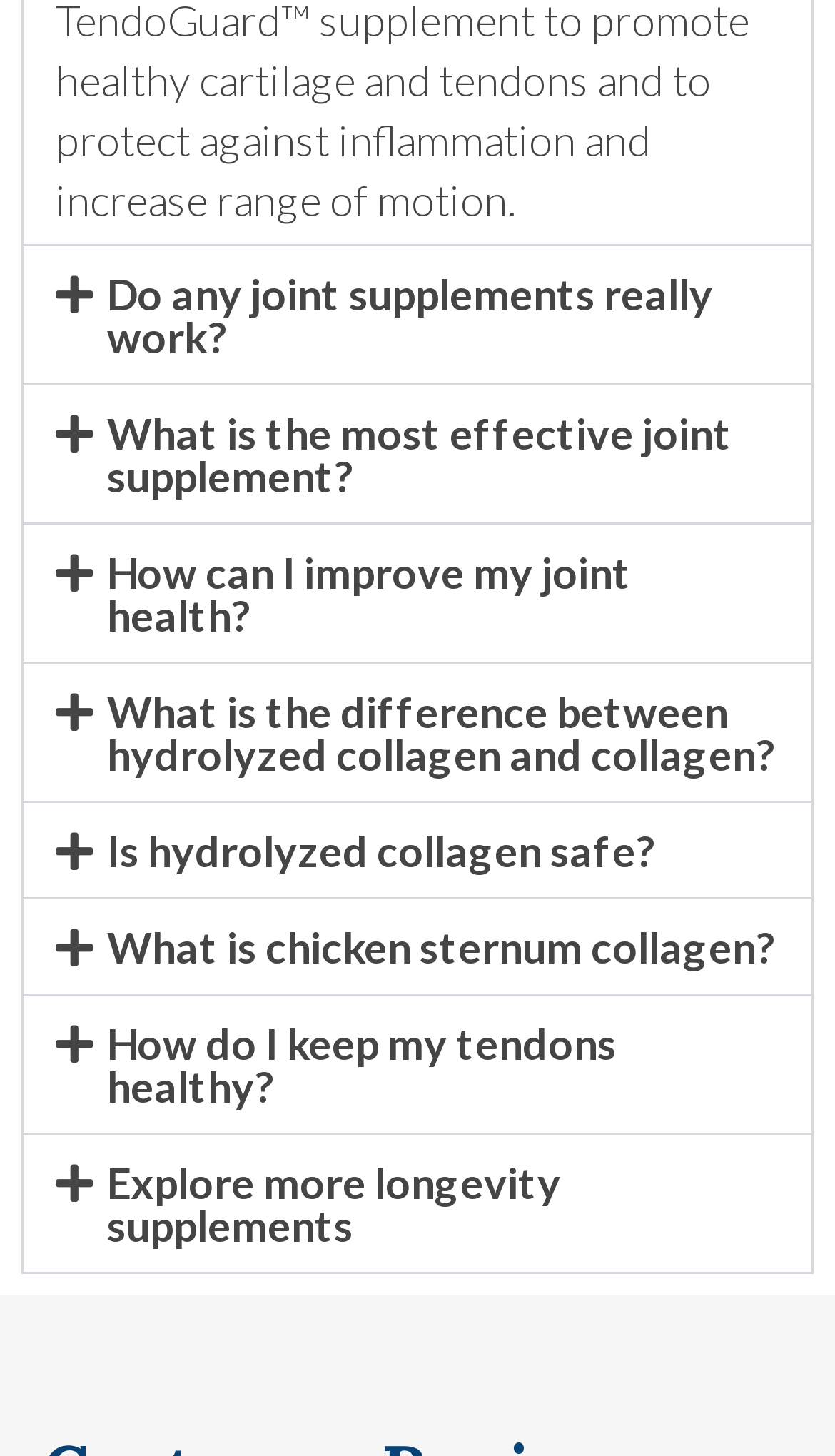How many tabs are available on this webpage?
Kindly offer a detailed explanation using the data available in the image.

I counted the number of buttons on the webpage, each of which corresponds to a tab. There are 9 buttons, so there are 9 tabs available on this webpage.